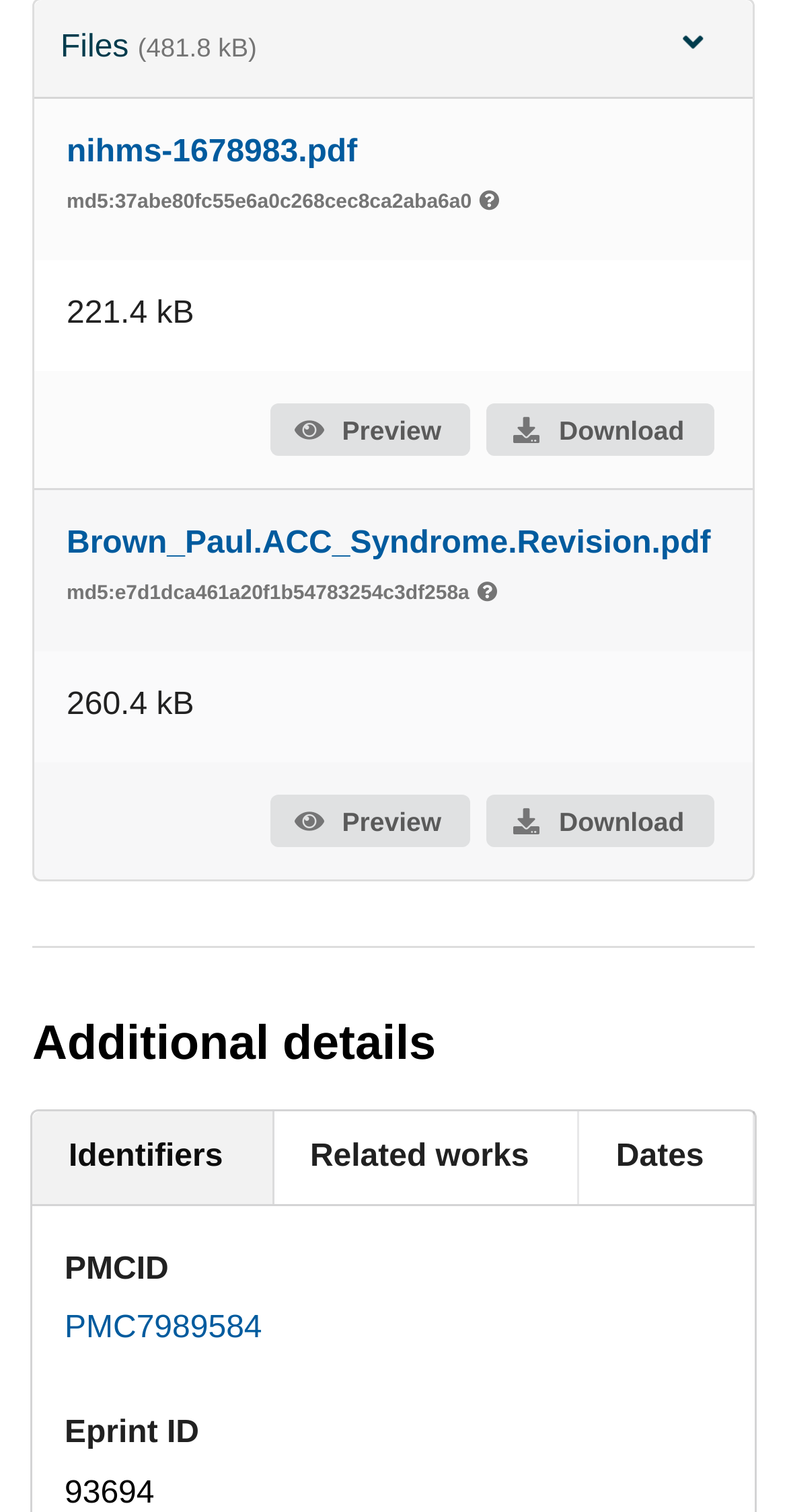Determine the bounding box coordinates of the clickable region to follow the instruction: "download nihms-1678983.pdf".

[0.618, 0.267, 0.907, 0.302]